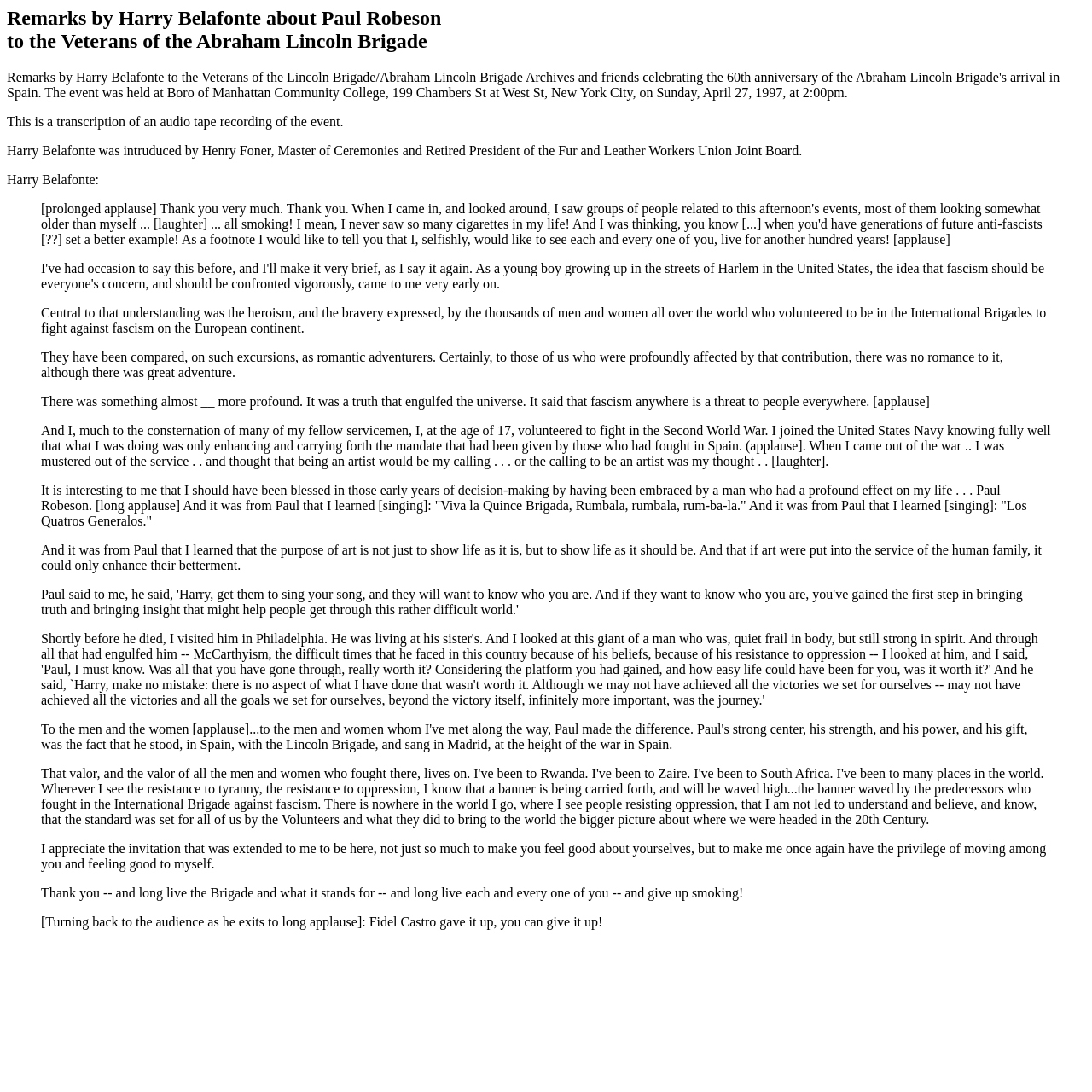Who introduced Harry Belafonte?
Based on the screenshot, respond with a single word or phrase.

Henry Foner